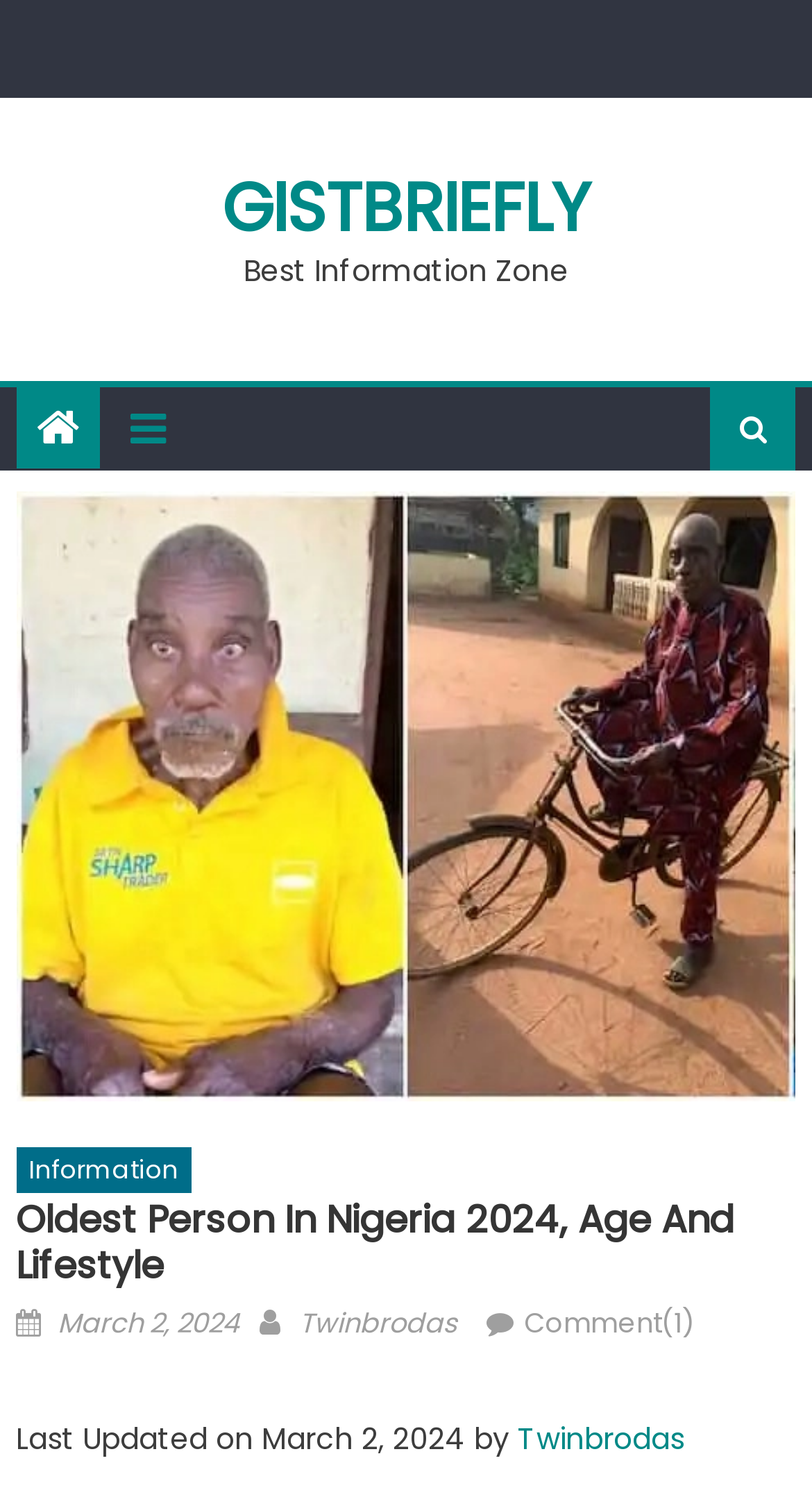Specify the bounding box coordinates (top-left x, top-left y, bottom-right x, bottom-right y) of the UI element in the screenshot that matches this description: Twinbrodas

[0.638, 0.948, 0.843, 0.975]